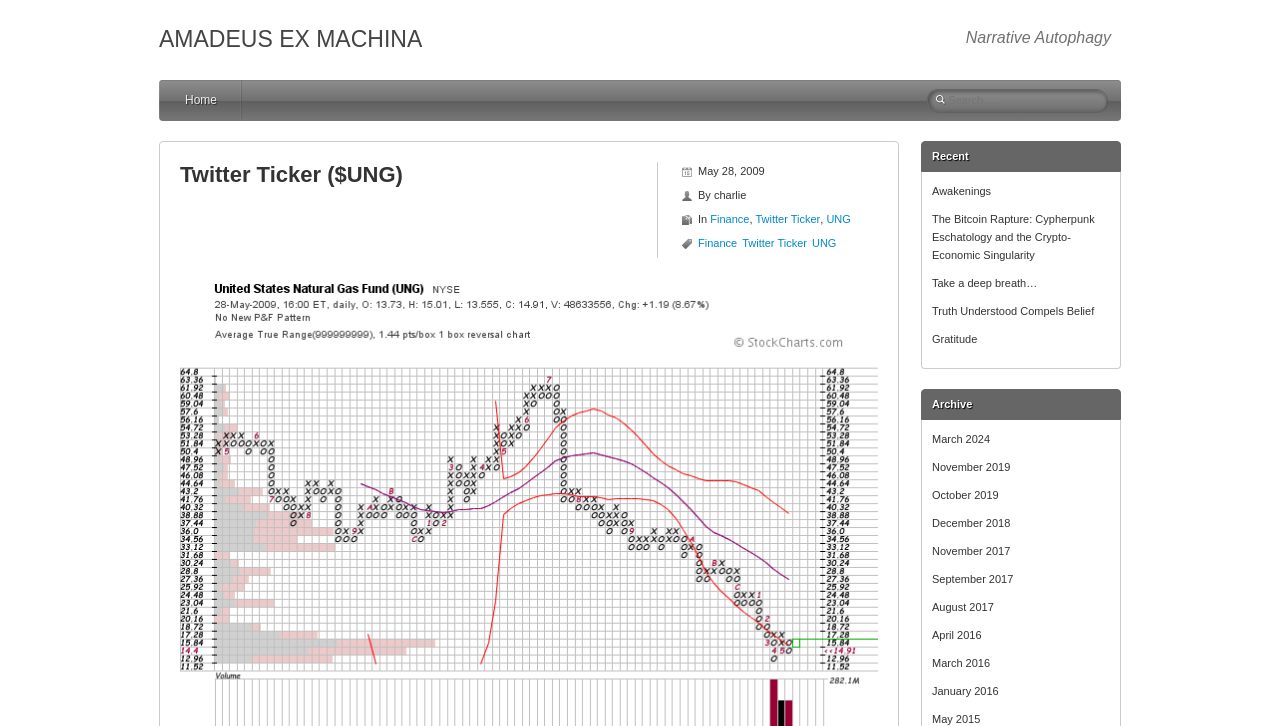Find the bounding box coordinates of the clickable element required to execute the following instruction: "Visit the 'Finance' page". Provide the coordinates as four float numbers between 0 and 1, i.e., [left, top, right, bottom].

[0.555, 0.293, 0.585, 0.31]